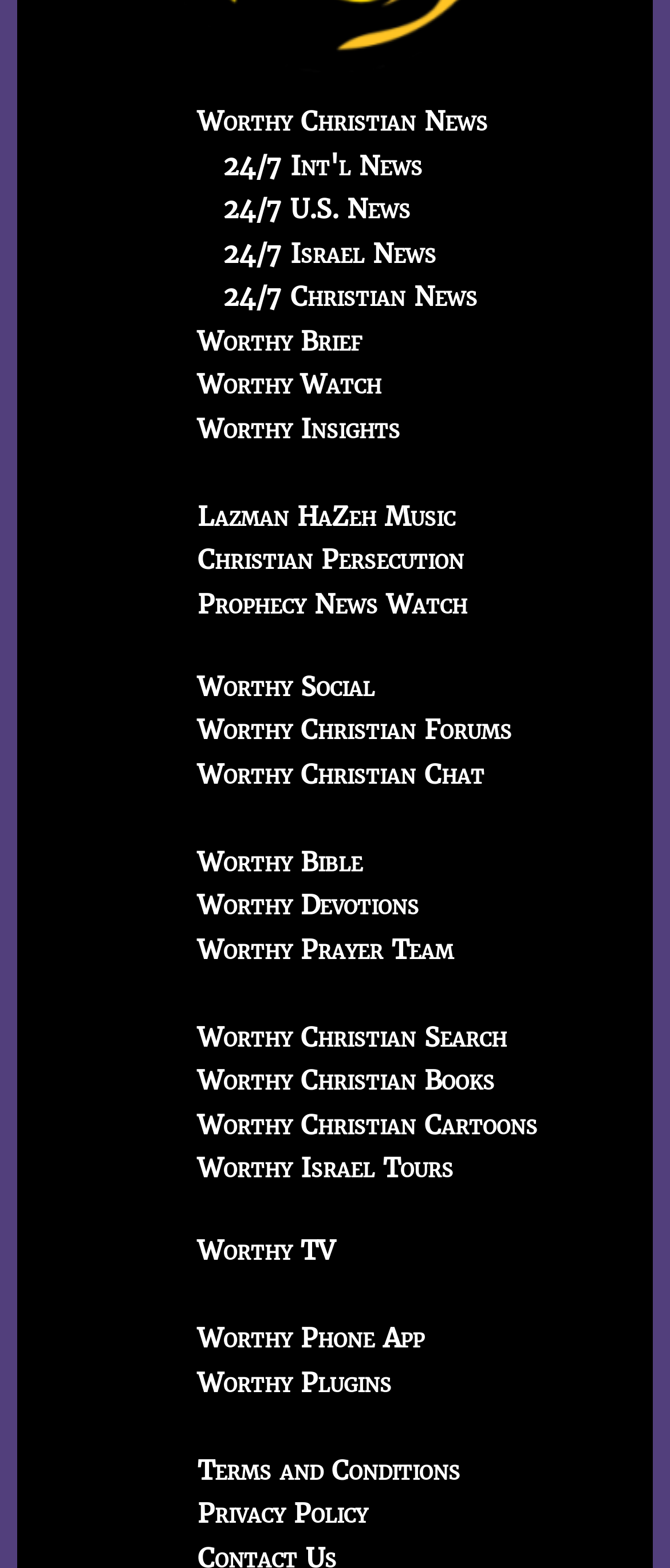Given the element description Worthy Prayer Team, predict the bounding box coordinates for the UI element in the webpage screenshot. The format should be (top-left x, top-left y, bottom-right x, bottom-right y), and the values should be between 0 and 1.

[0.295, 0.595, 0.677, 0.616]